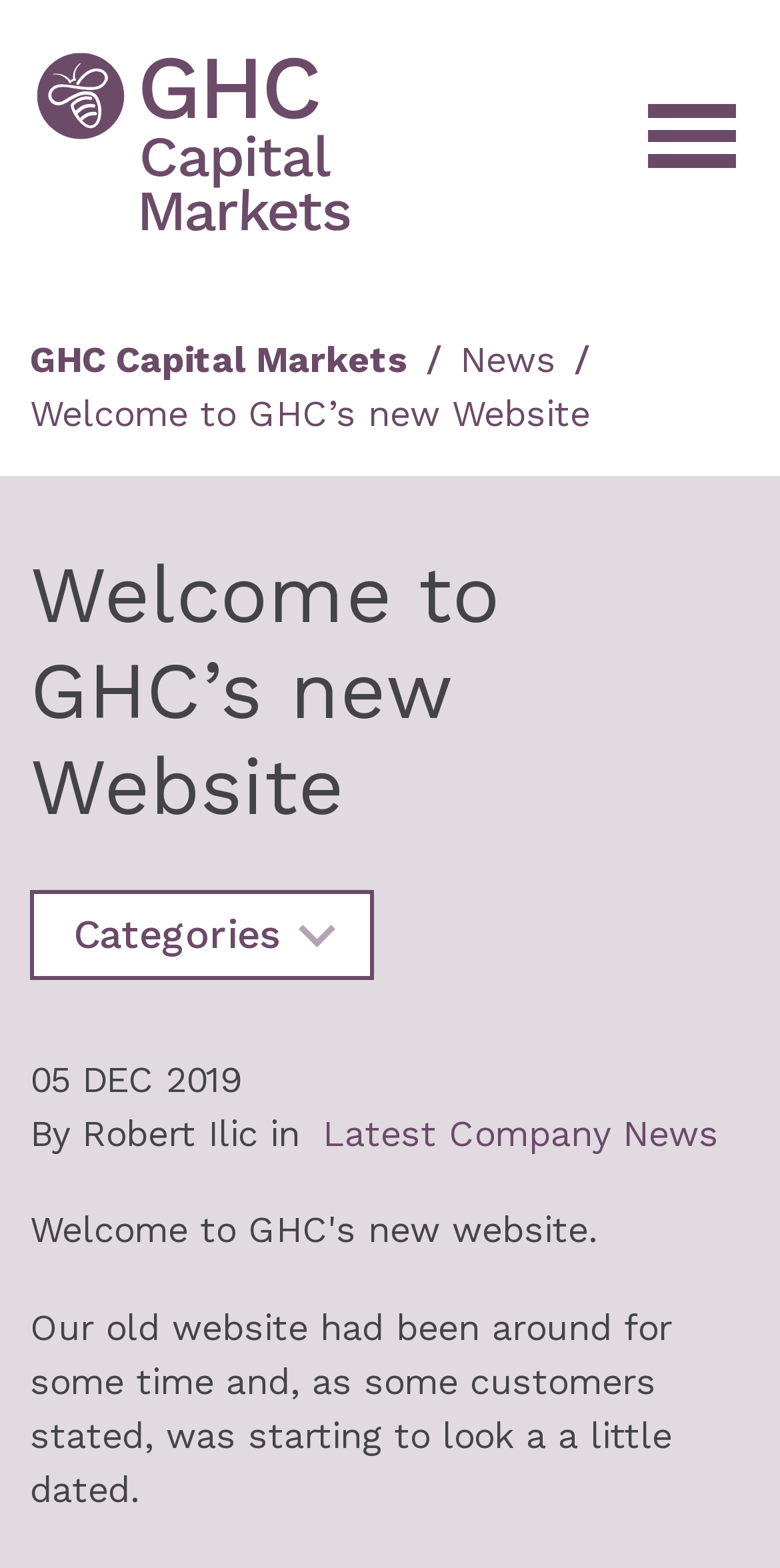What is the purpose of the button at the top right corner?
Please provide a comprehensive answer based on the contents of the image.

I found the purpose of the button at the top right corner by looking at the button element with the text 'toggle menu' at coordinates [0.817, 0.05, 0.961, 0.122]. This suggests that the purpose of the button is to toggle the menu.